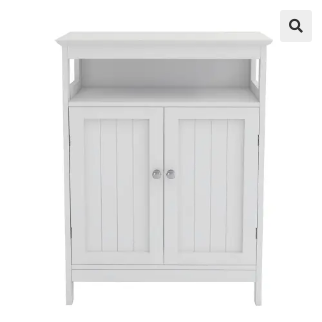Please answer the following question using a single word or phrase: 
What is the material of the knobs?

Metal